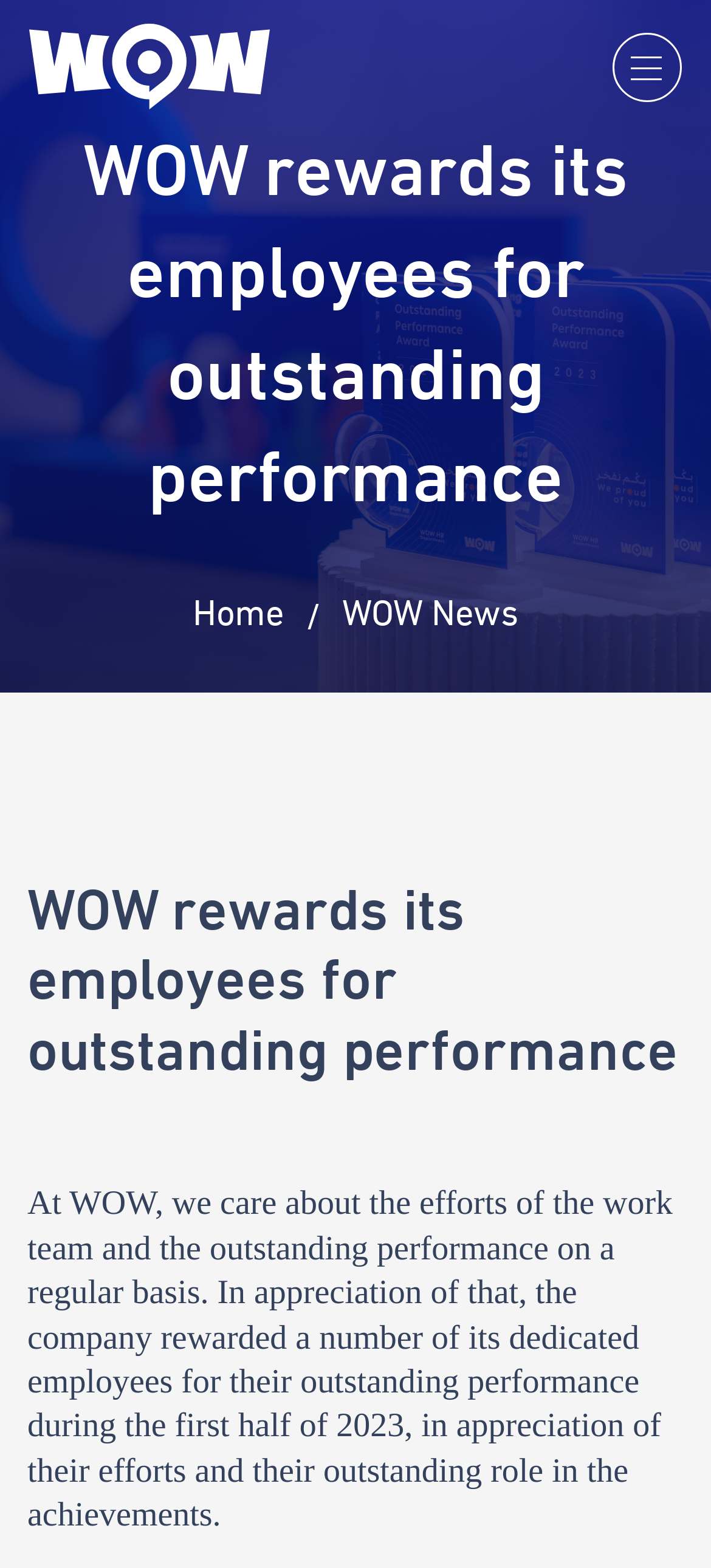Use the information in the screenshot to answer the question comprehensively: What is the company's attitude towards its employees?

The company's attitude towards its employees can be inferred as appreciative because the webpage mentions that the company rewards its dedicated employees for their outstanding performance, showing that the company values and recognizes their efforts.